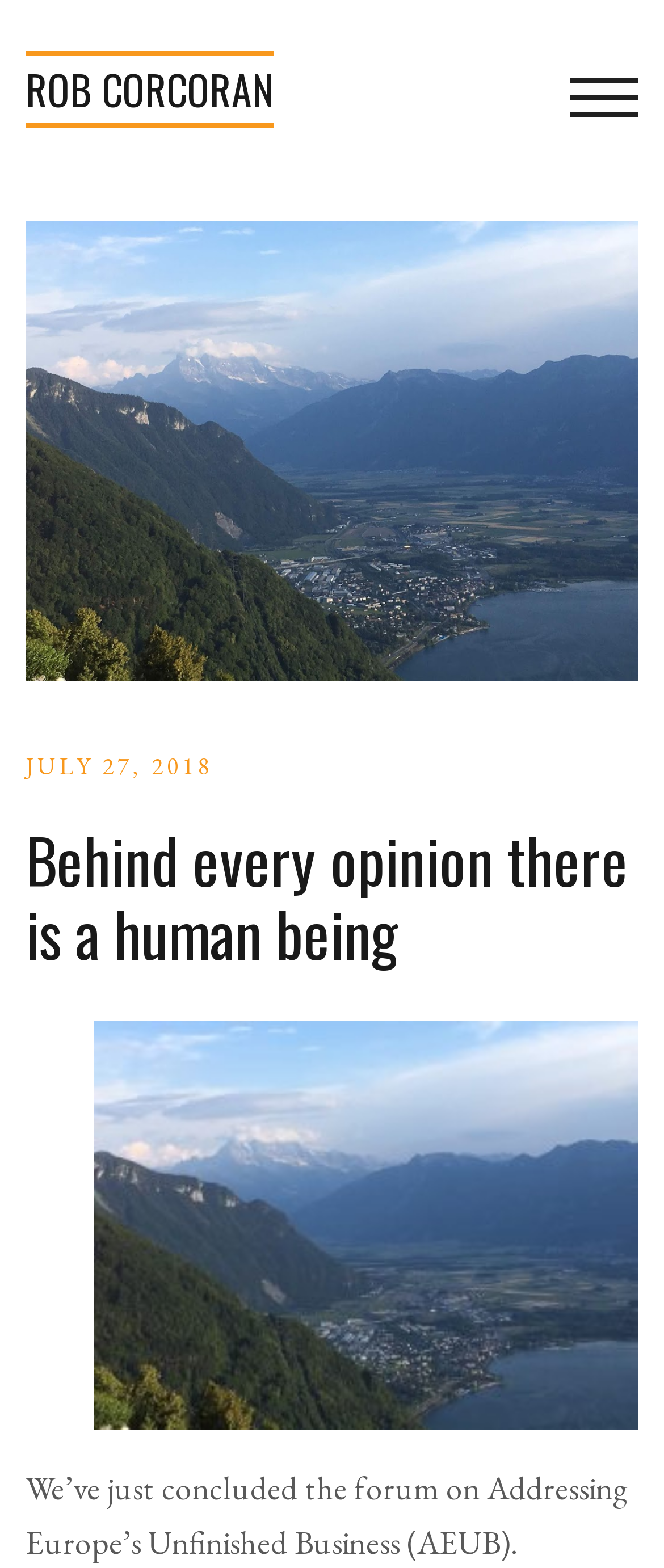Please answer the following question using a single word or phrase: 
What is the purpose of the button at the top right corner?

Toggle mobile menu